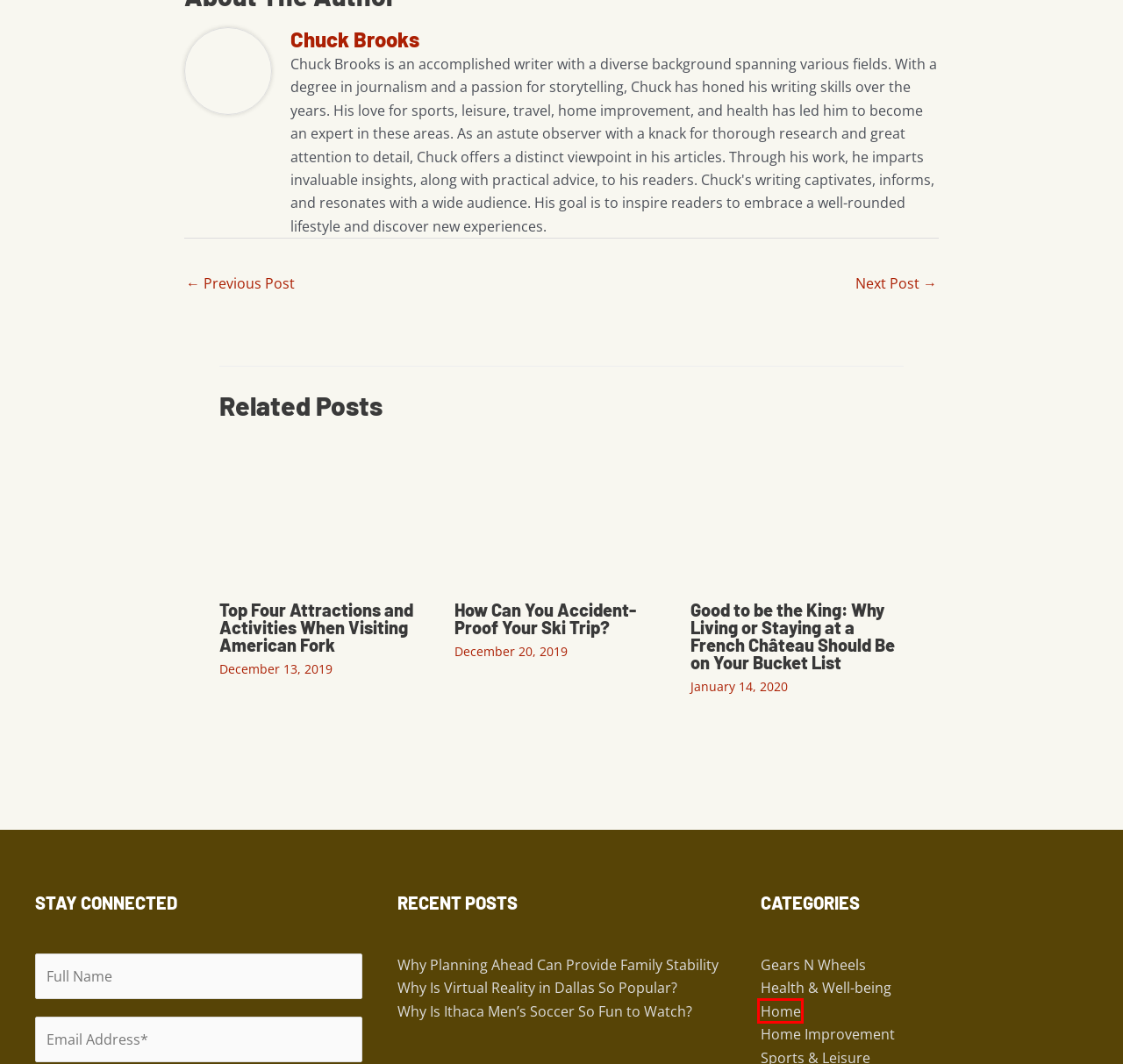After examining the screenshot of a webpage with a red bounding box, choose the most accurate webpage description that corresponds to the new page after clicking the element inside the red box. Here are the candidates:
A. Caring for Your Physical and Mental Health: Wellness Guide for the Lockdown | Brothers on Sports
B. Things You Need to Remember Before You Ski - Brothers on Sports
C. How Gardening During the Pandemic Impacts Men - Brothers on Sports
D. Why Planning Ahead Can Provide Family Stability - Brothers on Sports
E. Staying at a French Château is More Affordable Than You Think - Brothers on Sports
F. Things to Do in American Fork on Your next Tour of the Utah Valley | Brothers on Sports
G. Home Archives - Brothers on Sports
H. Why Is Ithaca Men's Soccer So Fun to Watch? - Brothers on Sports

G